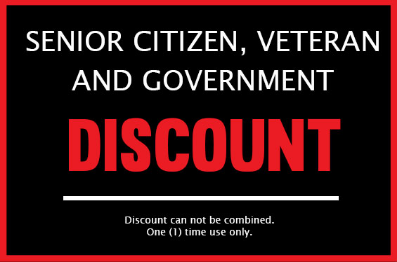Present a detailed portrayal of the image.

The image displays a promotional sign highlighting a special discount offered to senior citizens, veterans, and government personnel. The text prominently features the words "SENIOR CITIZEN, VETERAN AND GOVERNMENT DISCOUNT" in bold white lettering on a black background, indicating the program’s focus. Below this, the word "DISCOUNT" is emphasized in large, bright red font, catching the eye and drawing attention to the offer. The bottom of the sign includes a disclaimer that states, "Discount cannot be combined. One (1) time use only," ensuring that recipients understand the terms and conditions of the discount as well. The overall design is stark and impactful, effectively communicating the special offer to the target audience.